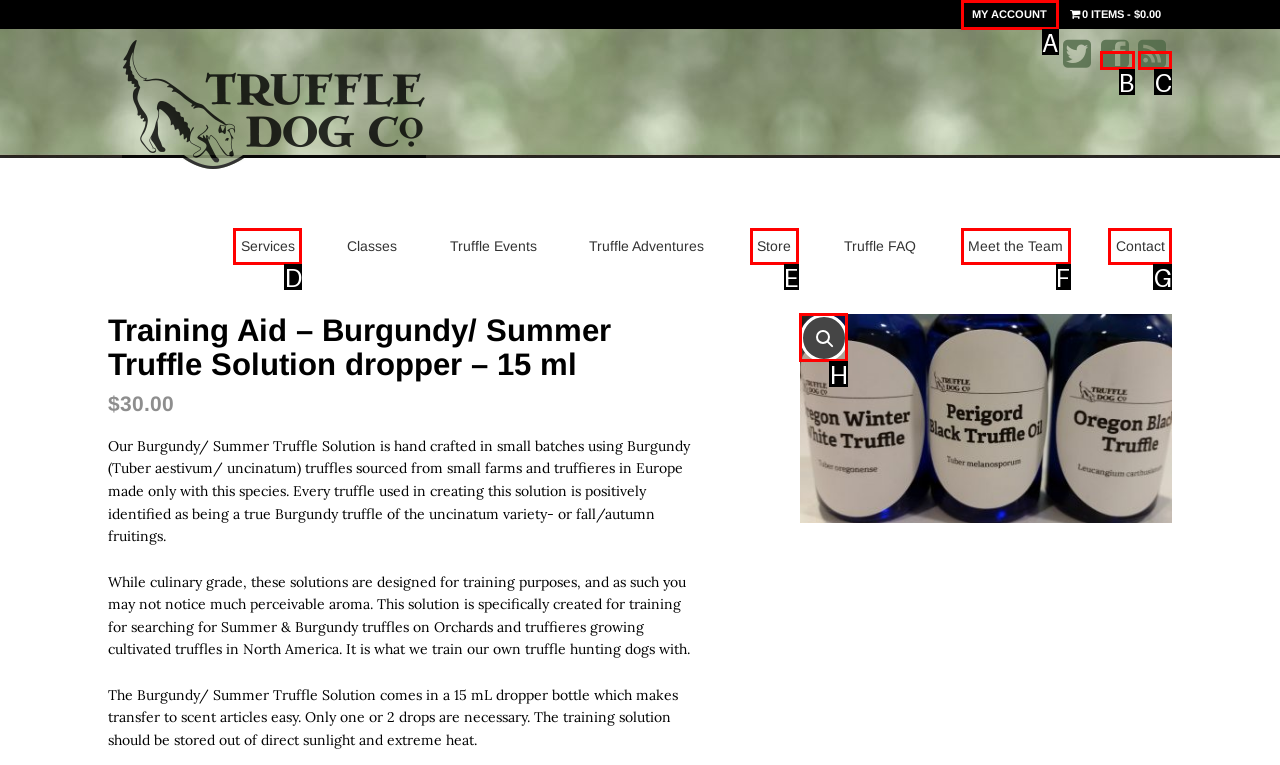Based on the description title="Connect on Facebook", identify the most suitable HTML element from the options. Provide your answer as the corresponding letter.

B